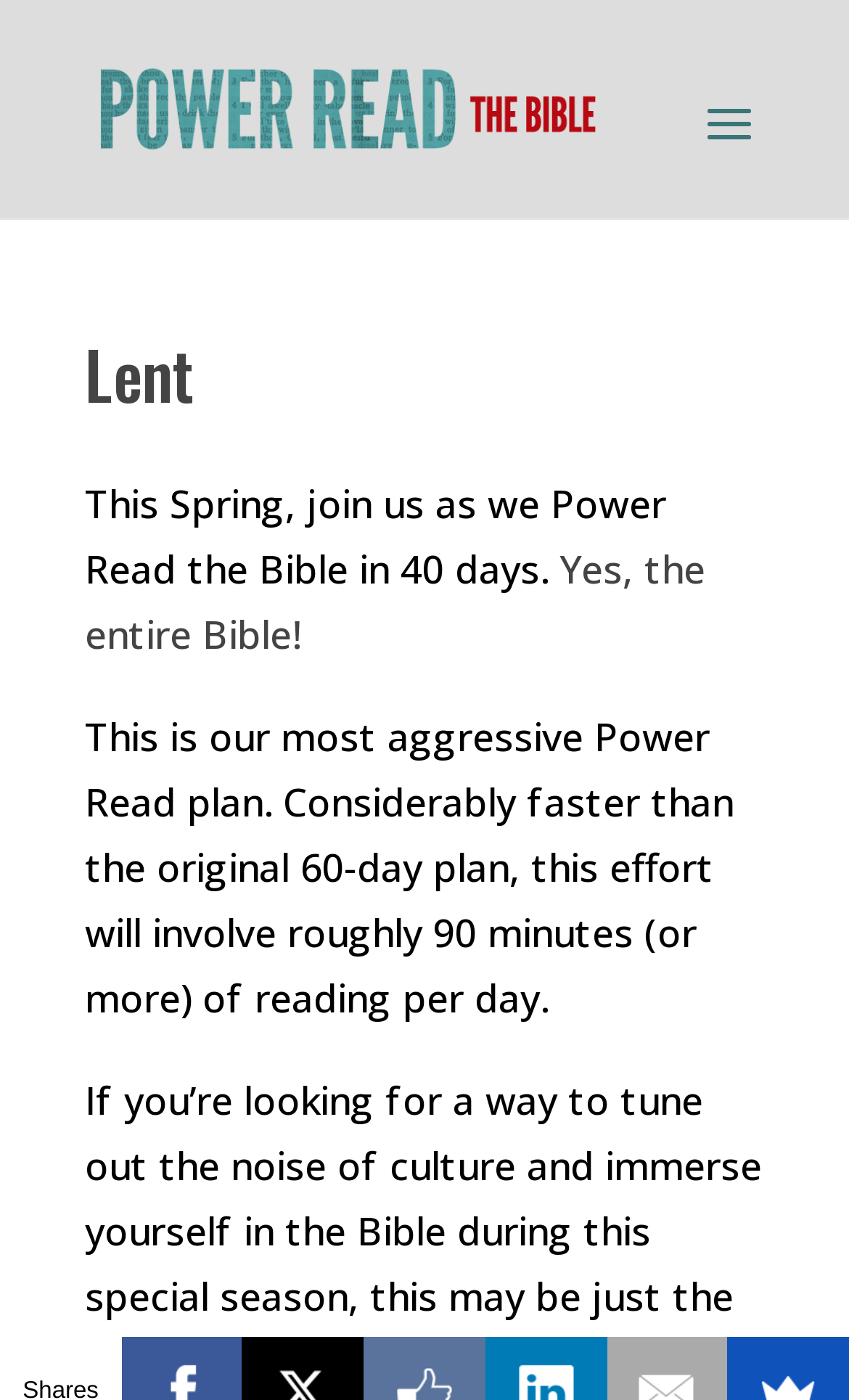What is the benefit of the Power Read plan?
Relying on the image, give a concise answer in one word or a brief phrase.

To tune out cultural noise